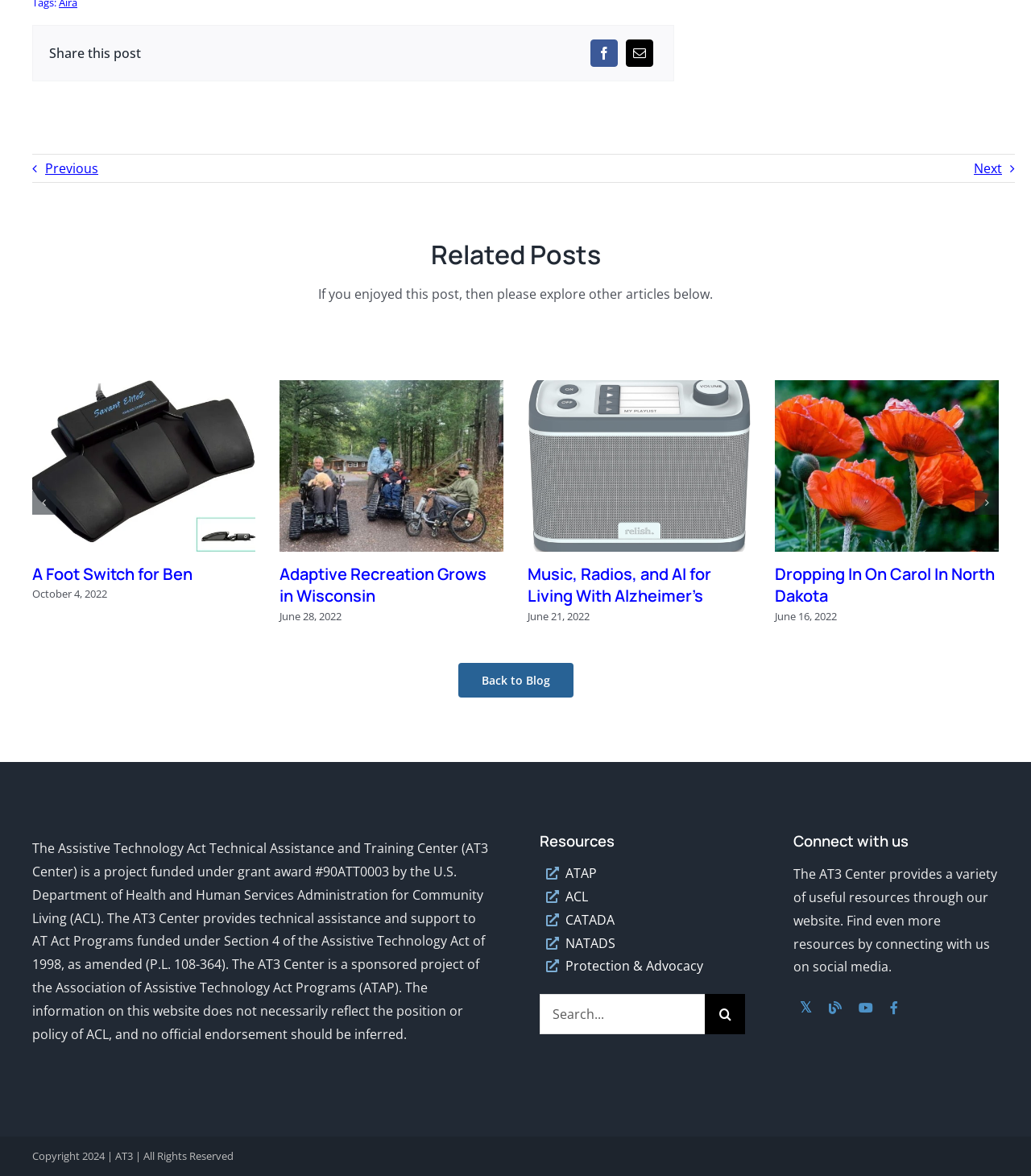Provide the bounding box coordinates of the UI element that matches the description: "Back to Blog".

[0.444, 0.564, 0.556, 0.593]